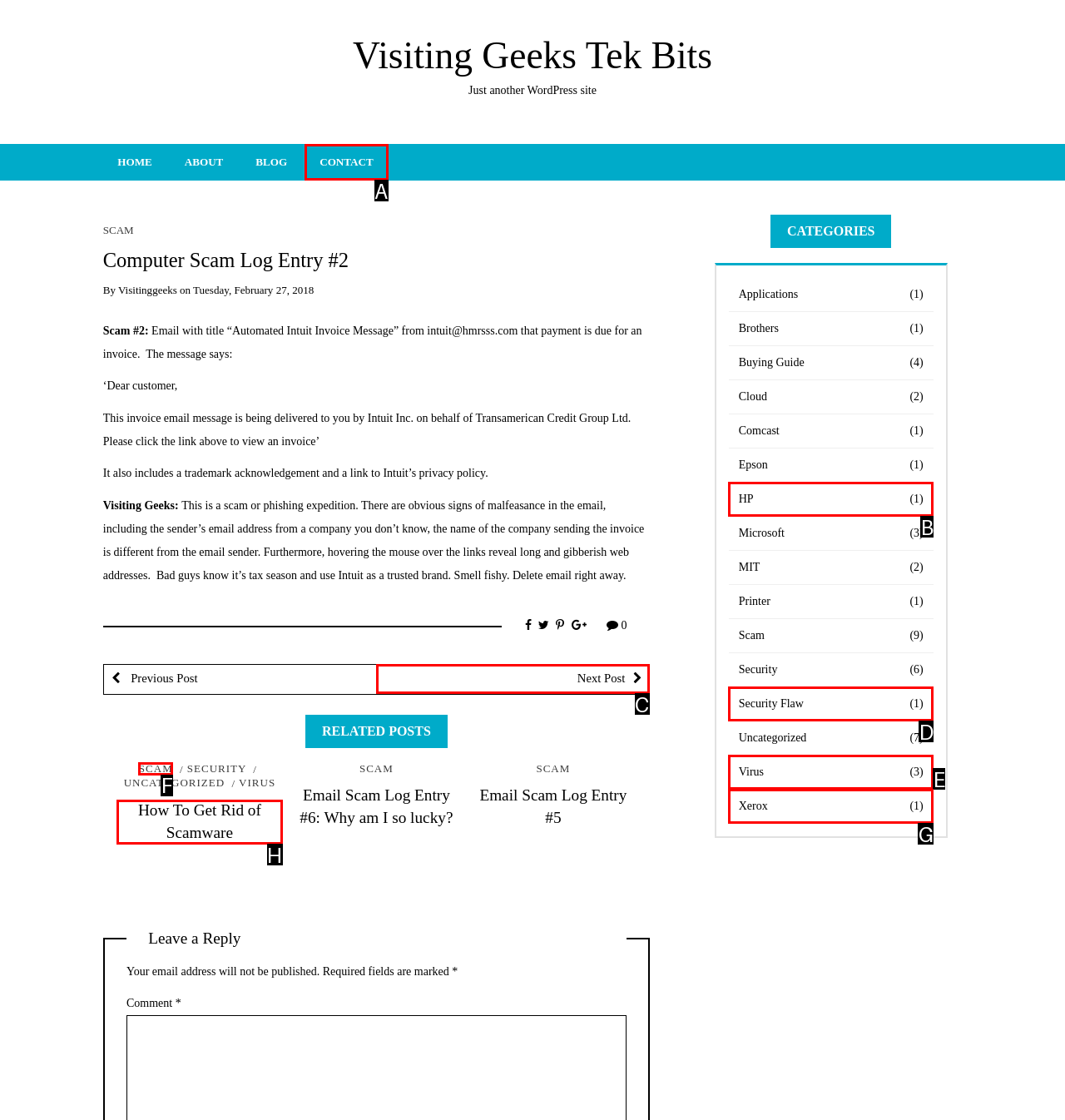Decide which letter you need to select to fulfill the task: Read the article 'How To Get Rid of Scamware'
Answer with the letter that matches the correct option directly.

H